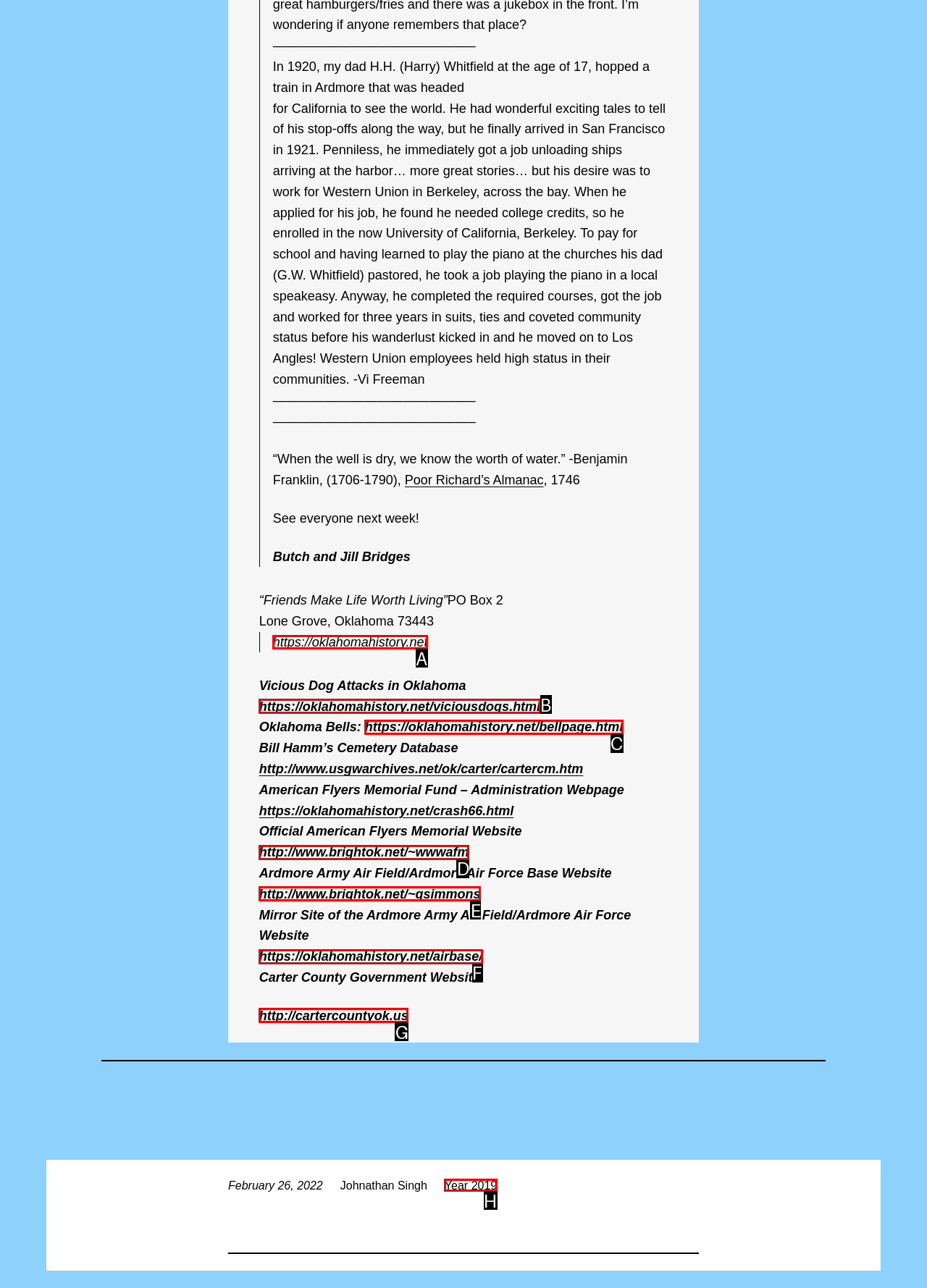Select the letter of the UI element you need to click on to fulfill this task: Visit the Oklahoma History website. Write down the letter only.

A